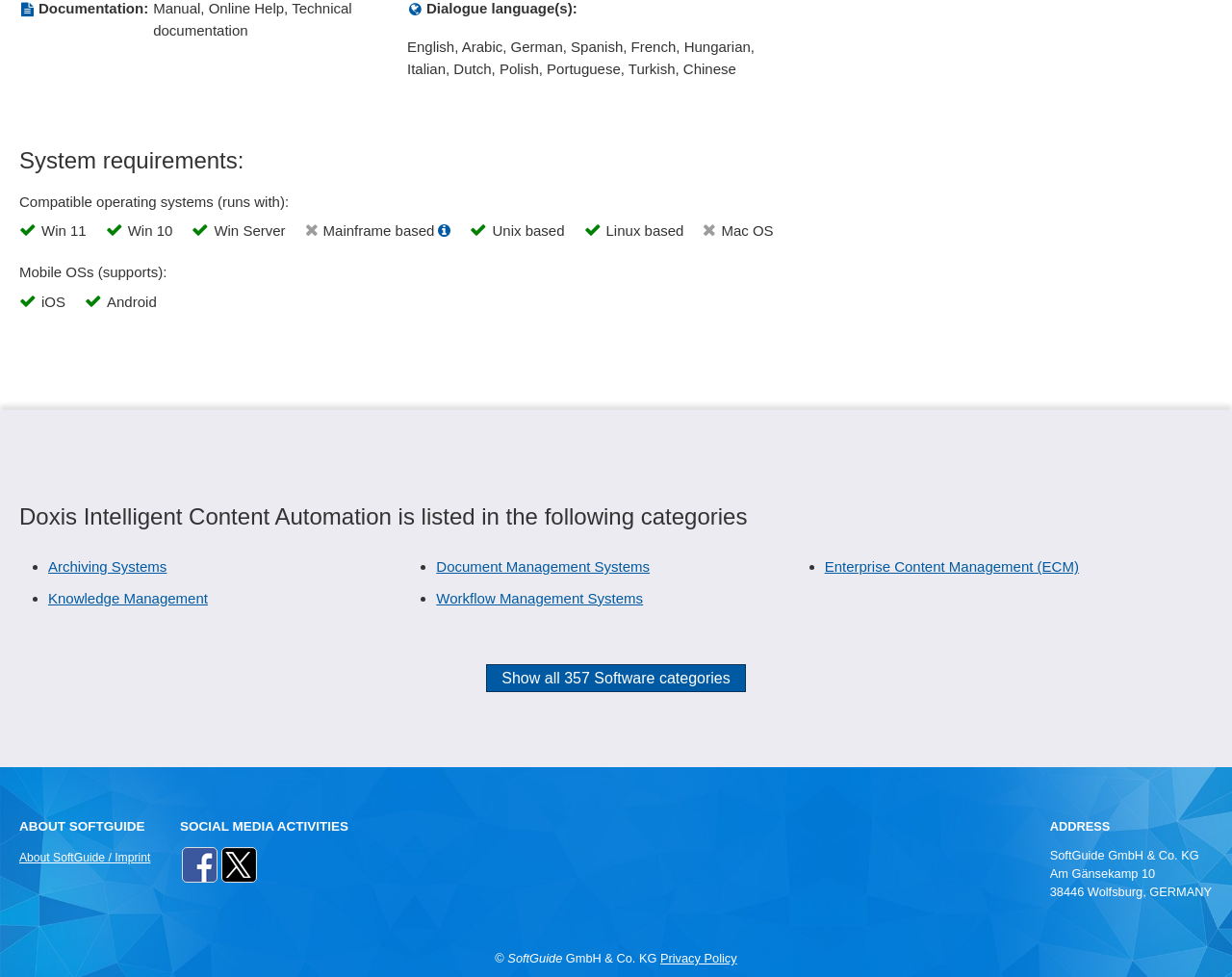Please determine the bounding box coordinates for the element that should be clicked to follow these instructions: "Visit the About SoftGuide / Imprint page".

[0.016, 0.871, 0.122, 0.884]